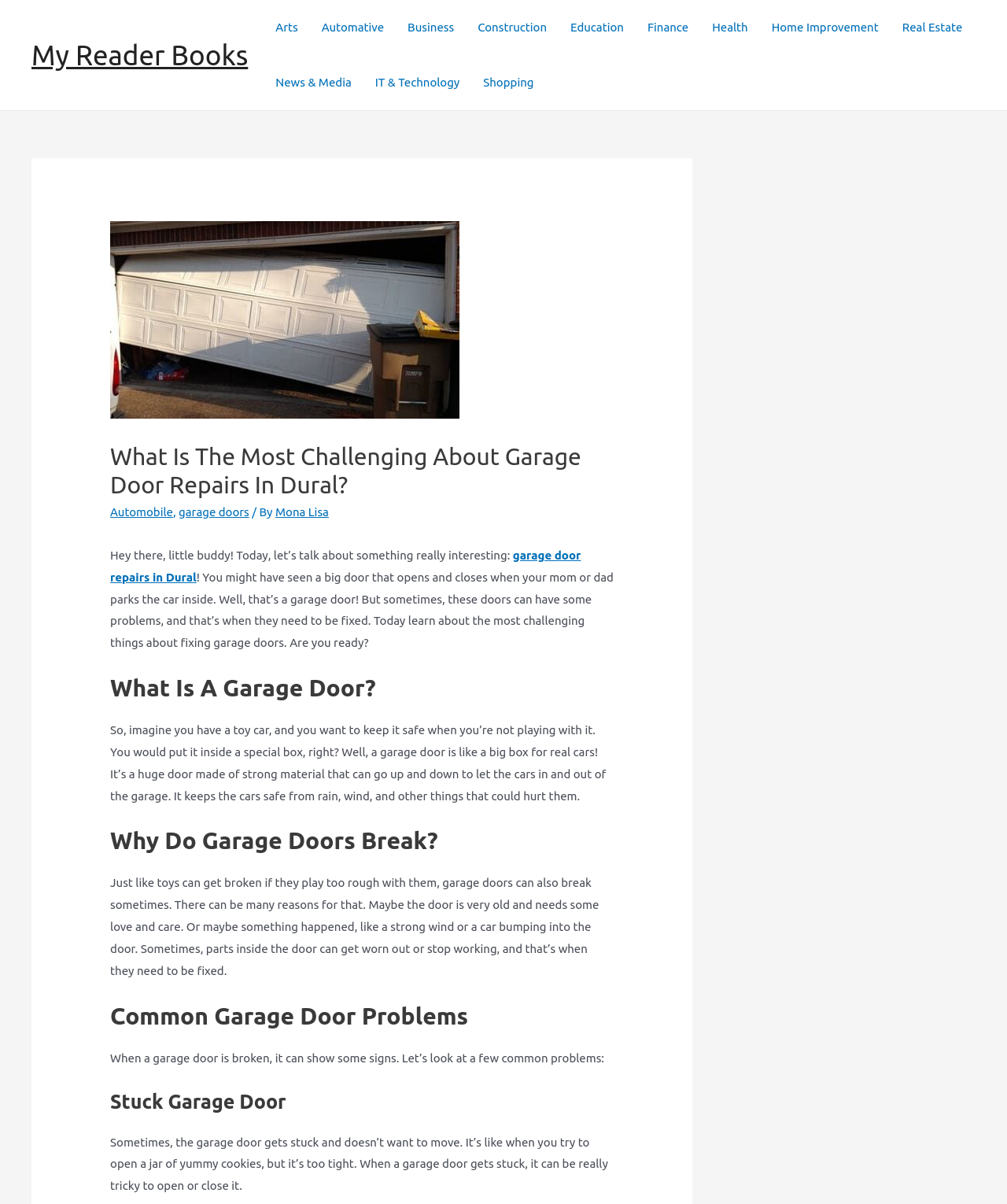Provide a brief response to the question below using one word or phrase:
What is a common problem with garage doors?

Getting stuck